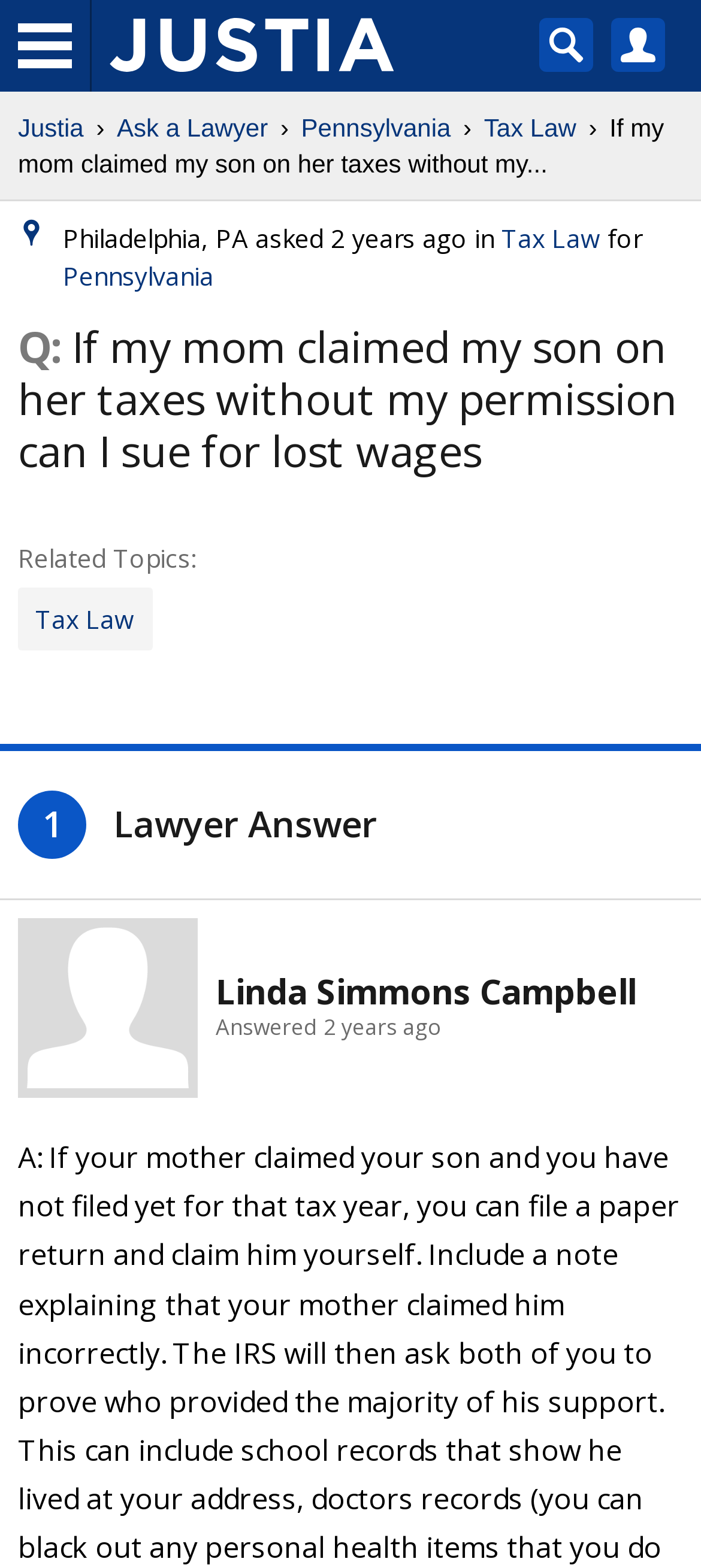Find the bounding box coordinates for the area that must be clicked to perform this action: "subscribe to something".

None